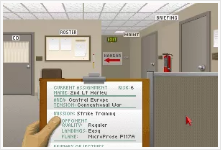Create a detailed narrative of what is happening in the image.

The image depicts an office environment from a video game, featuring a clipboard held in front of a desk. On the clipboard, important mission details are displayed, including "CURRENT ASSIGNMENT: RISC-6," the name "Control Burrows," and the location "Command Center Bar." The mission is titled "Strike Trax," with details regarding the opponent, who is identified as "Regular." The player's aircraft is labeled as "MicroProse M117A." 

In the background, we can see an office setup with beige walls, a fire extinguisher mounted on the wall to the right, and signs indicating various office areas. This setting captures a retro vibe, characteristic of games from the 1990s, specifically hinting at the operational and tactical themes of flight simulation games. The visual style and interface elements evoke a blend of nostalgia and strategy, typical of titles produced by MicroProse during that era.